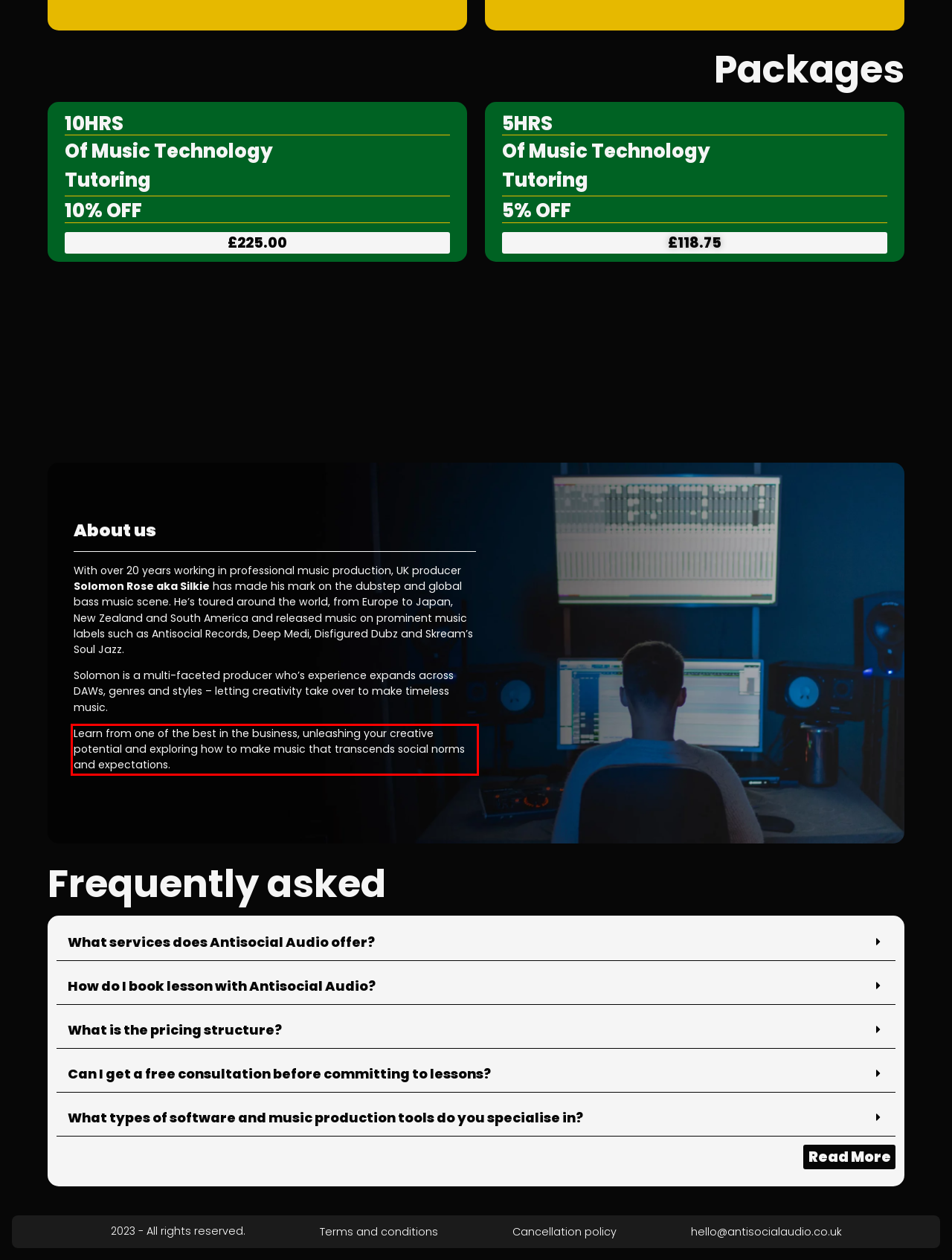Analyze the webpage screenshot and use OCR to recognize the text content in the red bounding box.

Learn from one of the best in the business, unleashing your creative potential and exploring how to make music that transcends social norms and expectations.